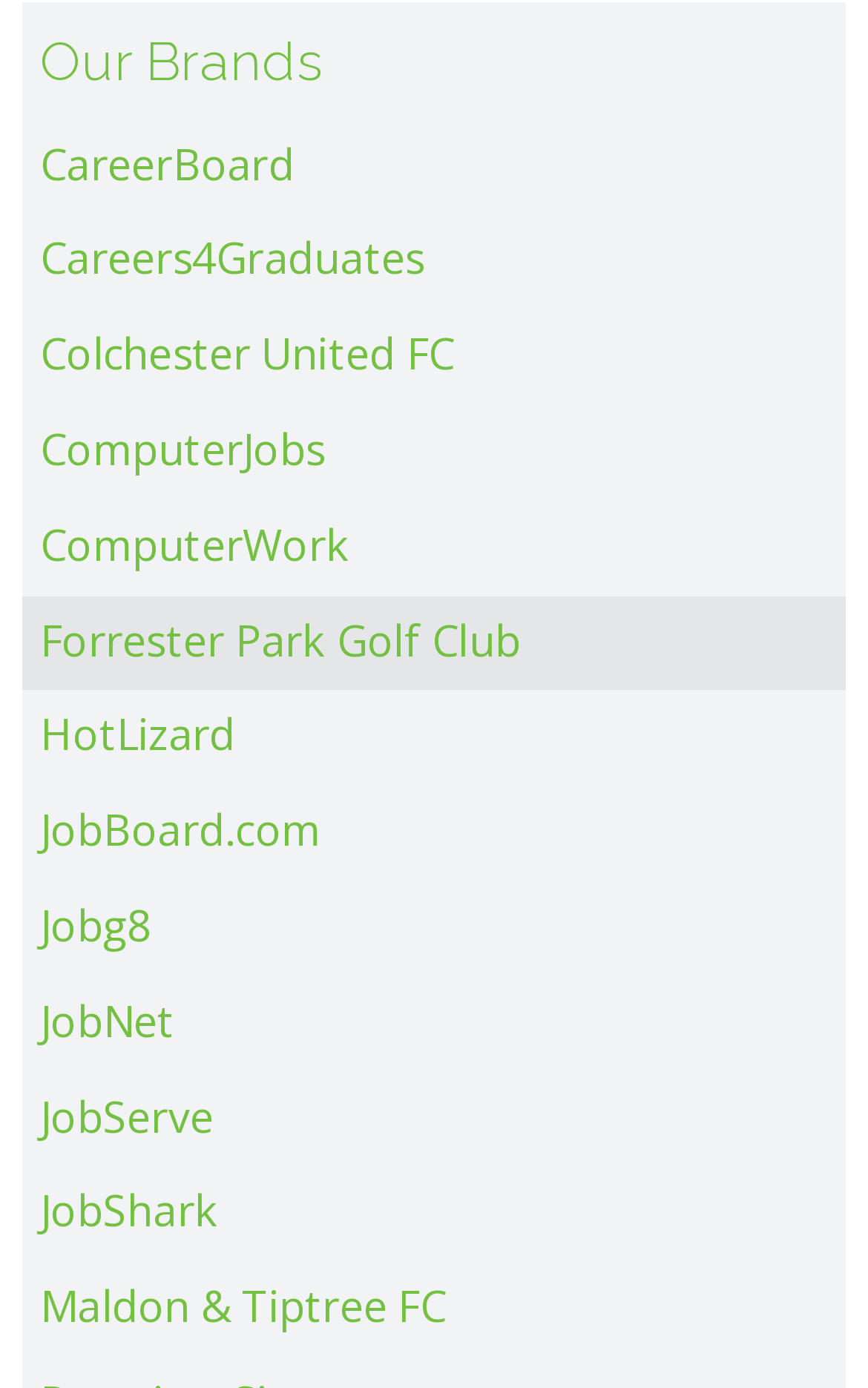How many links are under 'Our Brands'?
Refer to the image and provide a one-word or short phrase answer.

13